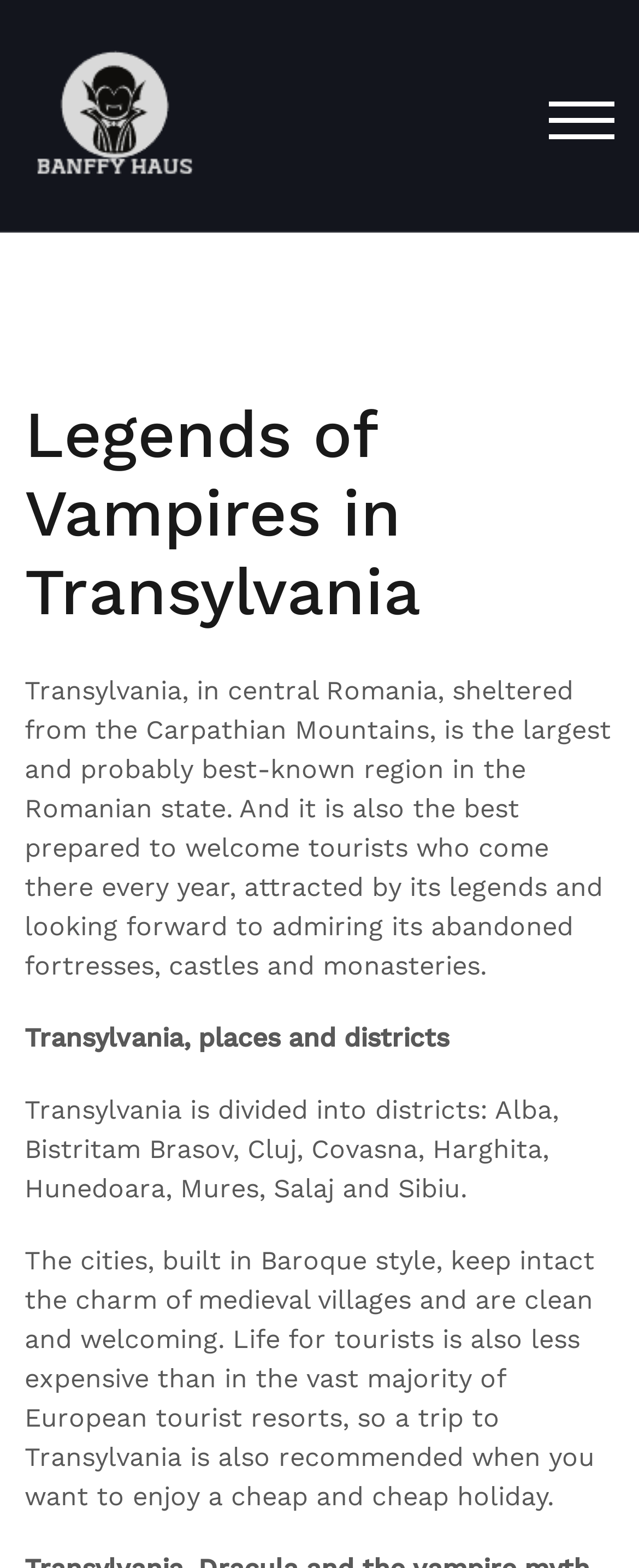What is the geographical location of Transylvania?
Answer with a single word or phrase by referring to the visual content.

Central Romania